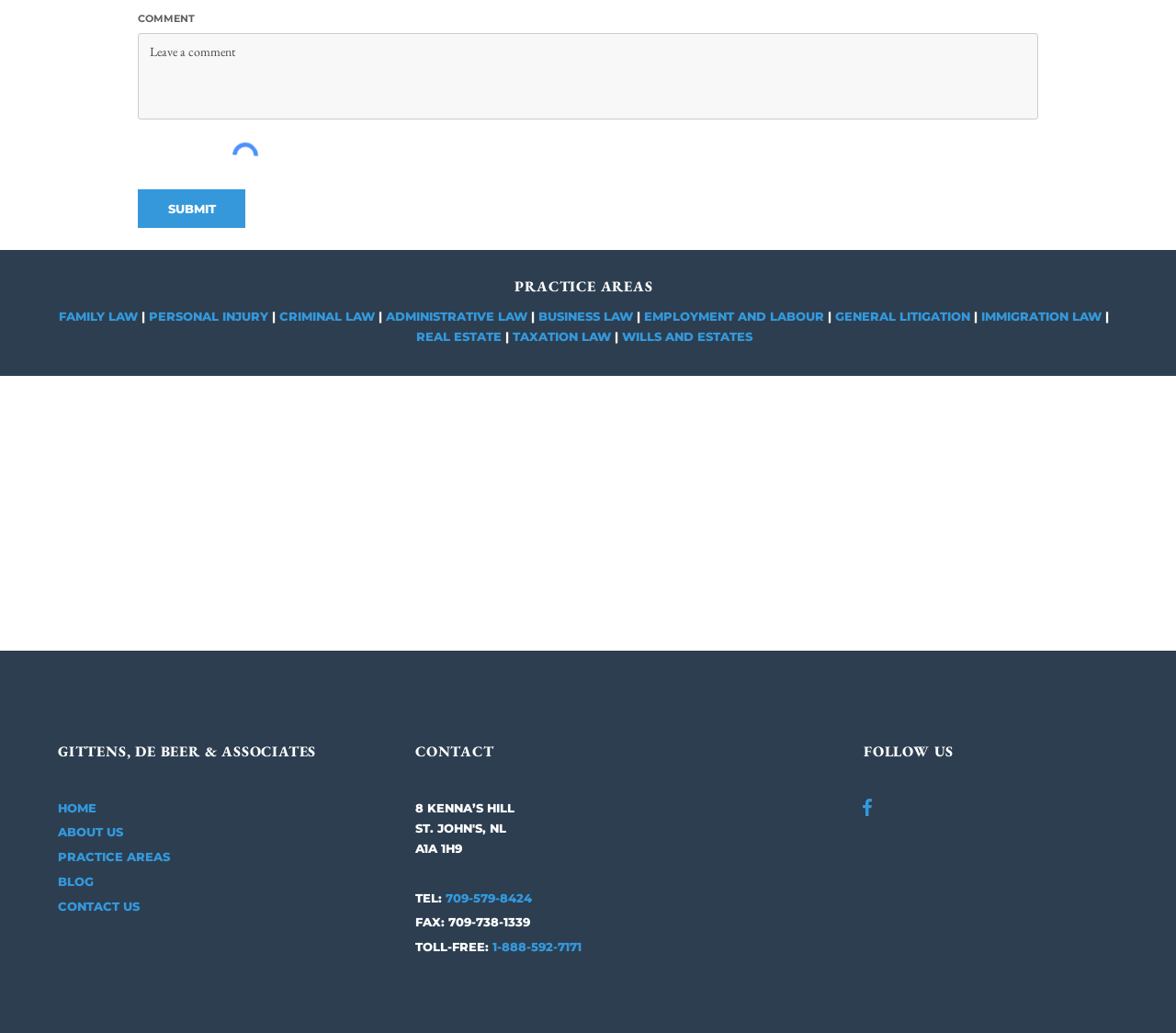Given the element description: "aria-label="Select language"", predict the bounding box coordinates of the UI element it refers to, using four float numbers between 0 and 1, i.e., [left, top, right, bottom].

None